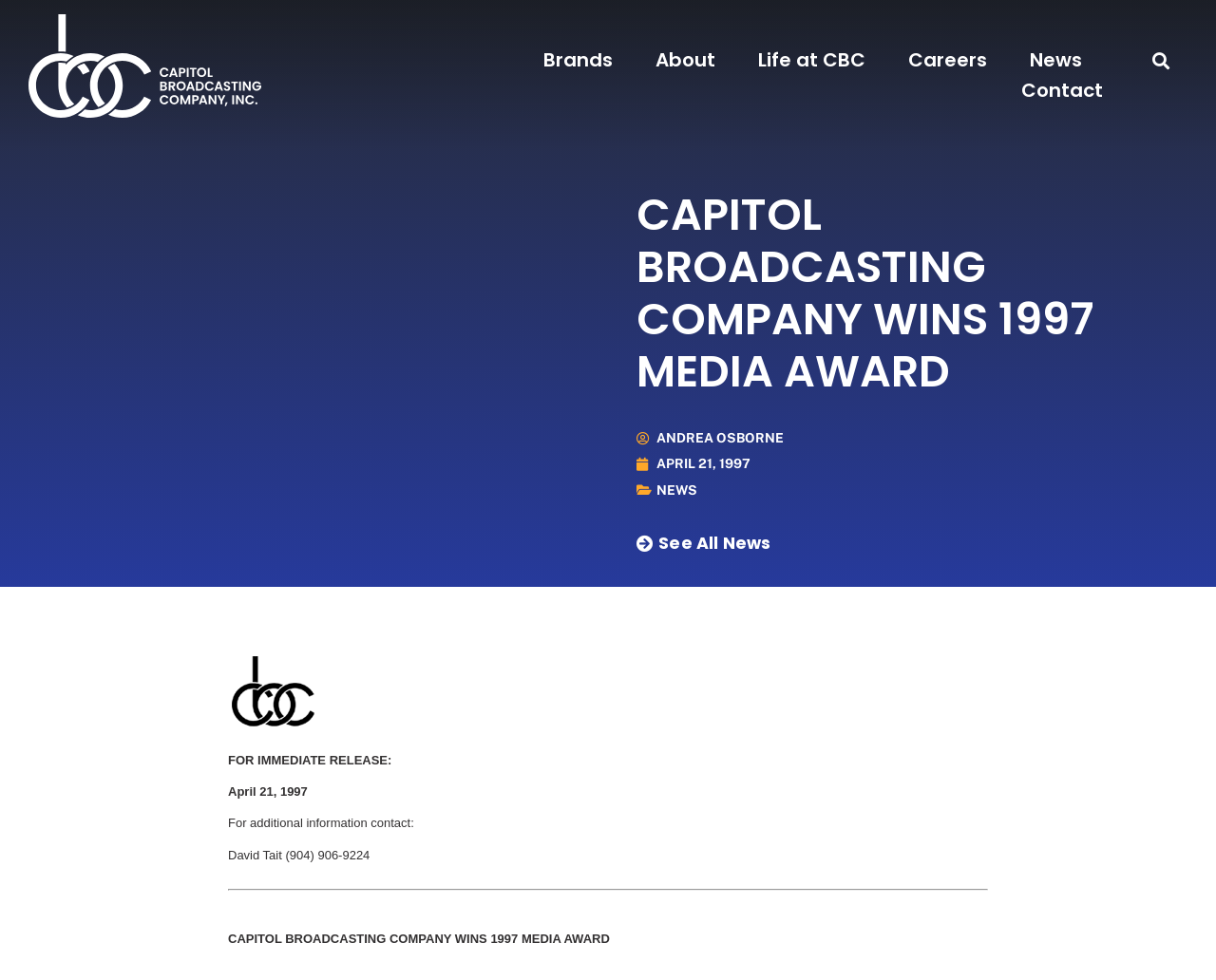What is the purpose of the button at the top right corner?
Look at the screenshot and give a one-word or phrase answer.

Search